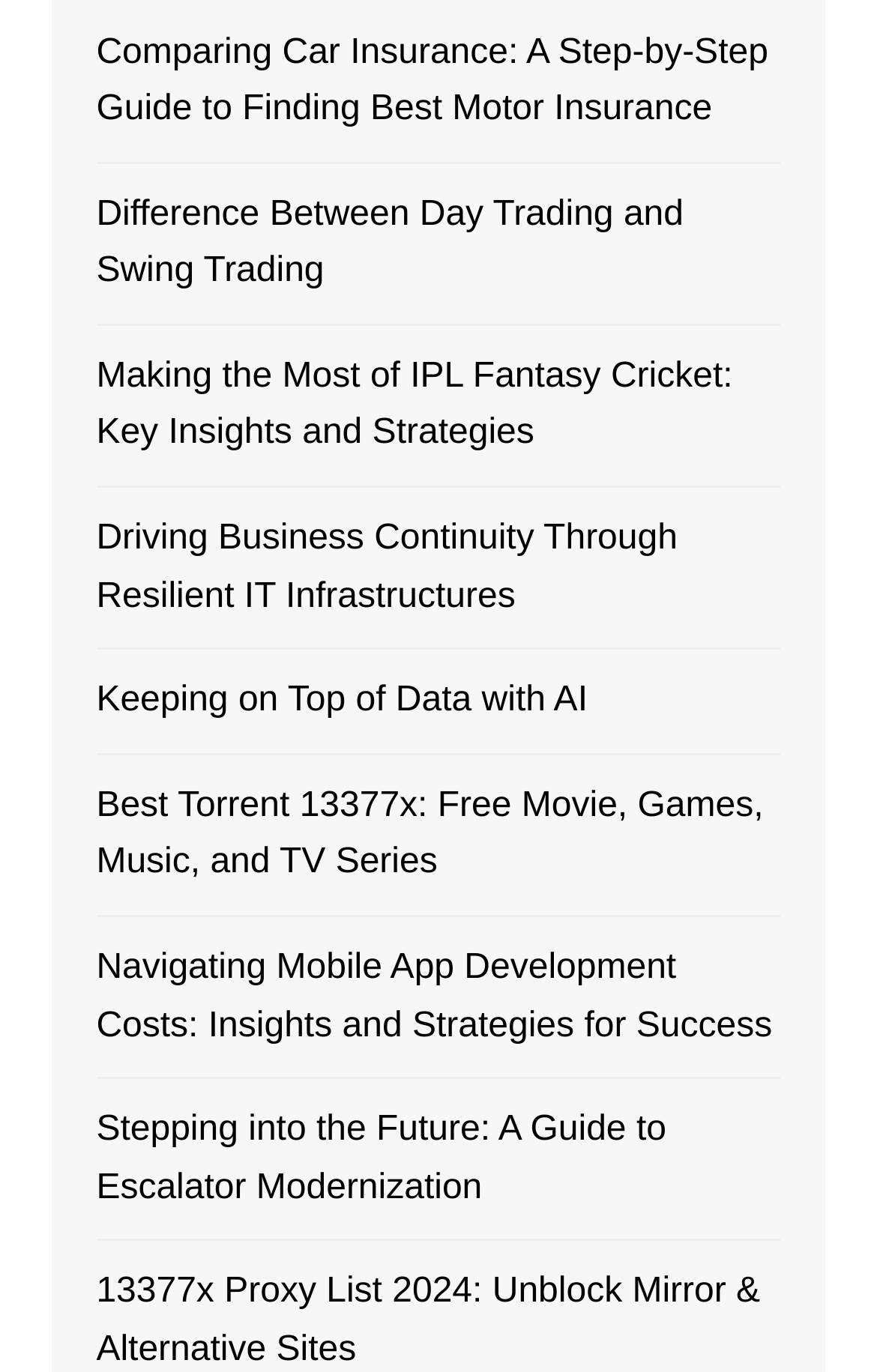How many links are on the webpage?
Look at the screenshot and give a one-word or phrase answer.

8